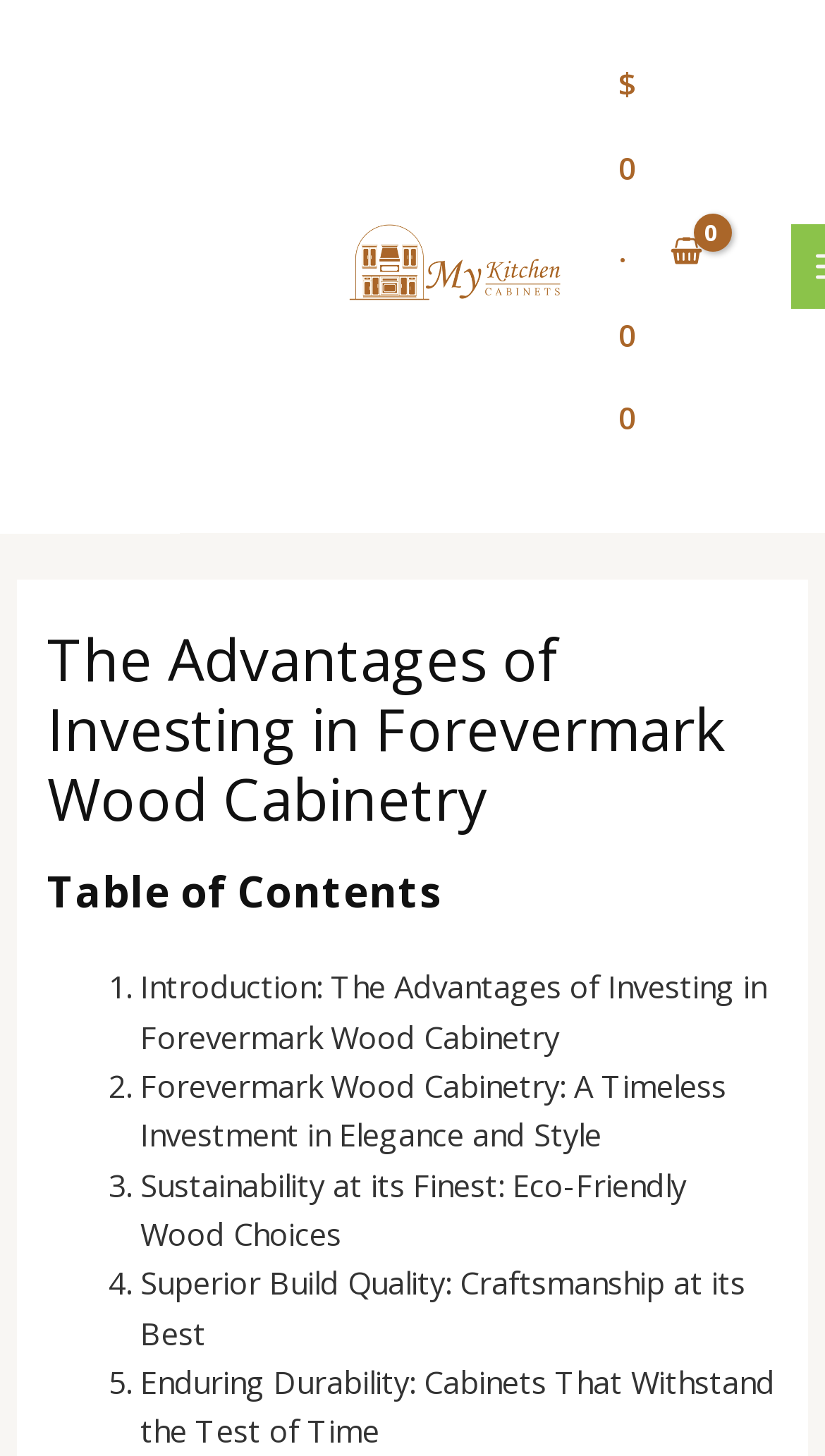Identify and extract the main heading from the webpage.

The Advantages of Investing in Forevermark Wood Cabinetry